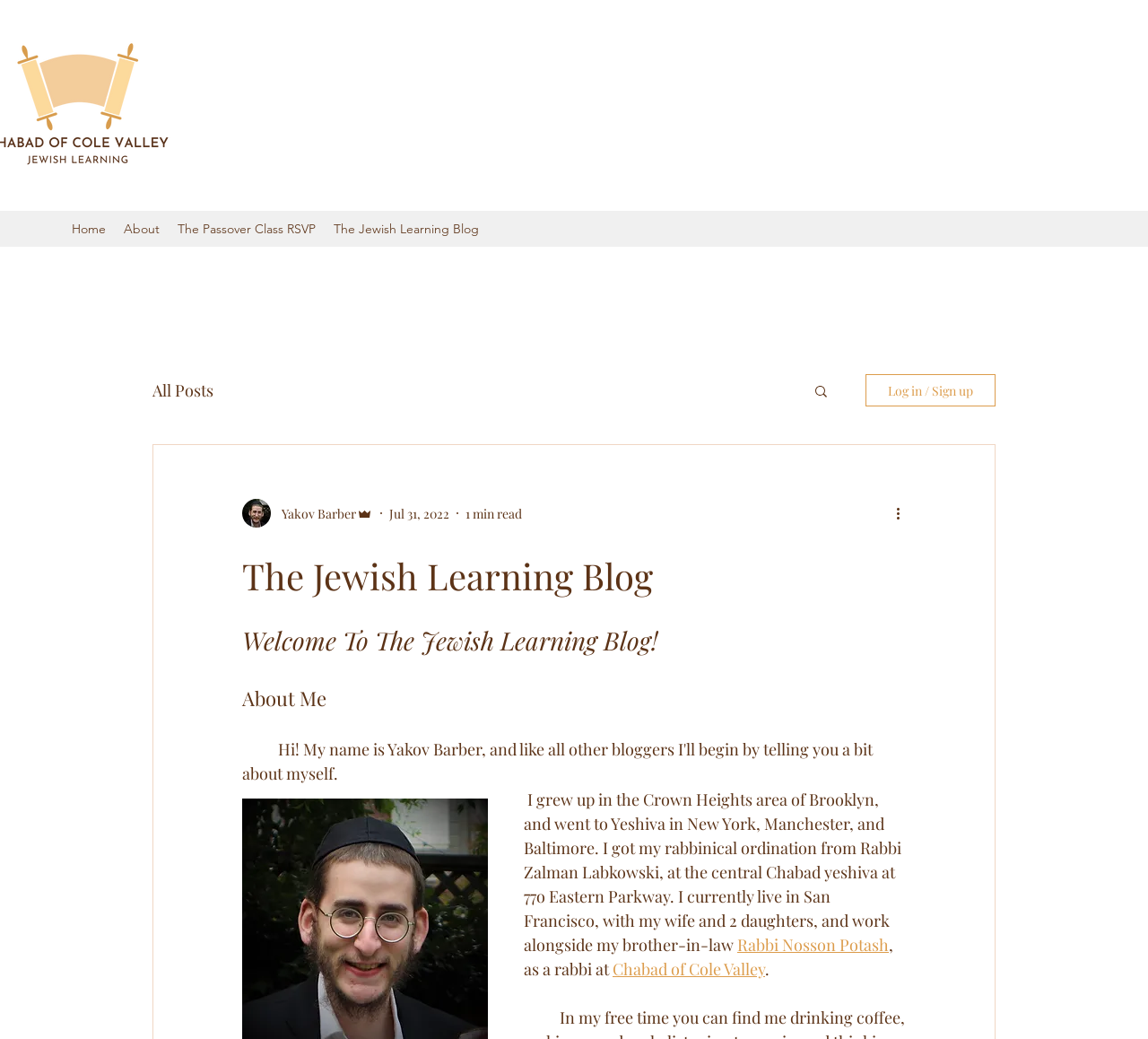Please specify the bounding box coordinates of the region to click in order to perform the following instruction: "view more actions".

[0.778, 0.484, 0.797, 0.504]